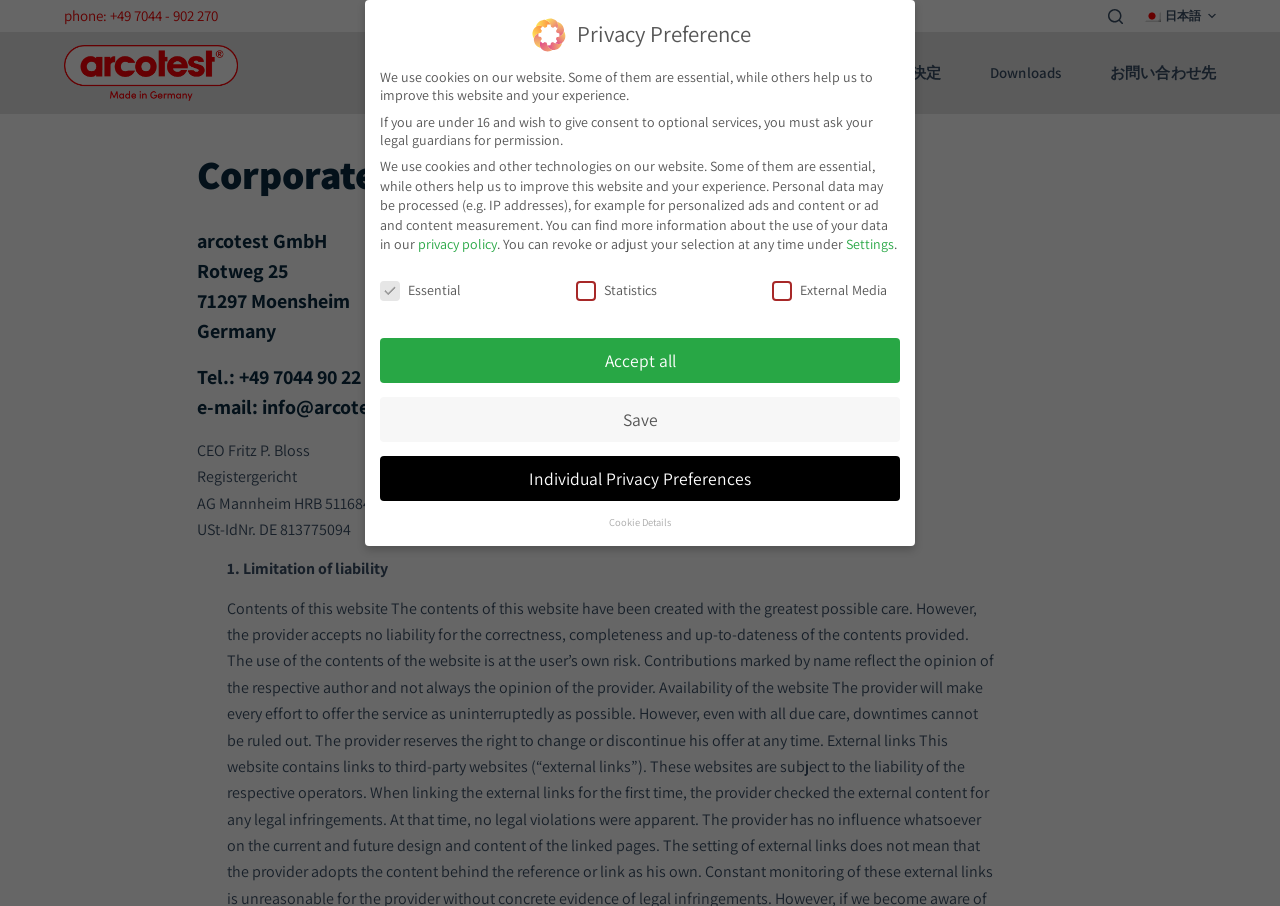Specify the bounding box coordinates of the area that needs to be clicked to achieve the following instruction: "Go to the corporate information page".

[0.05, 0.05, 0.186, 0.111]